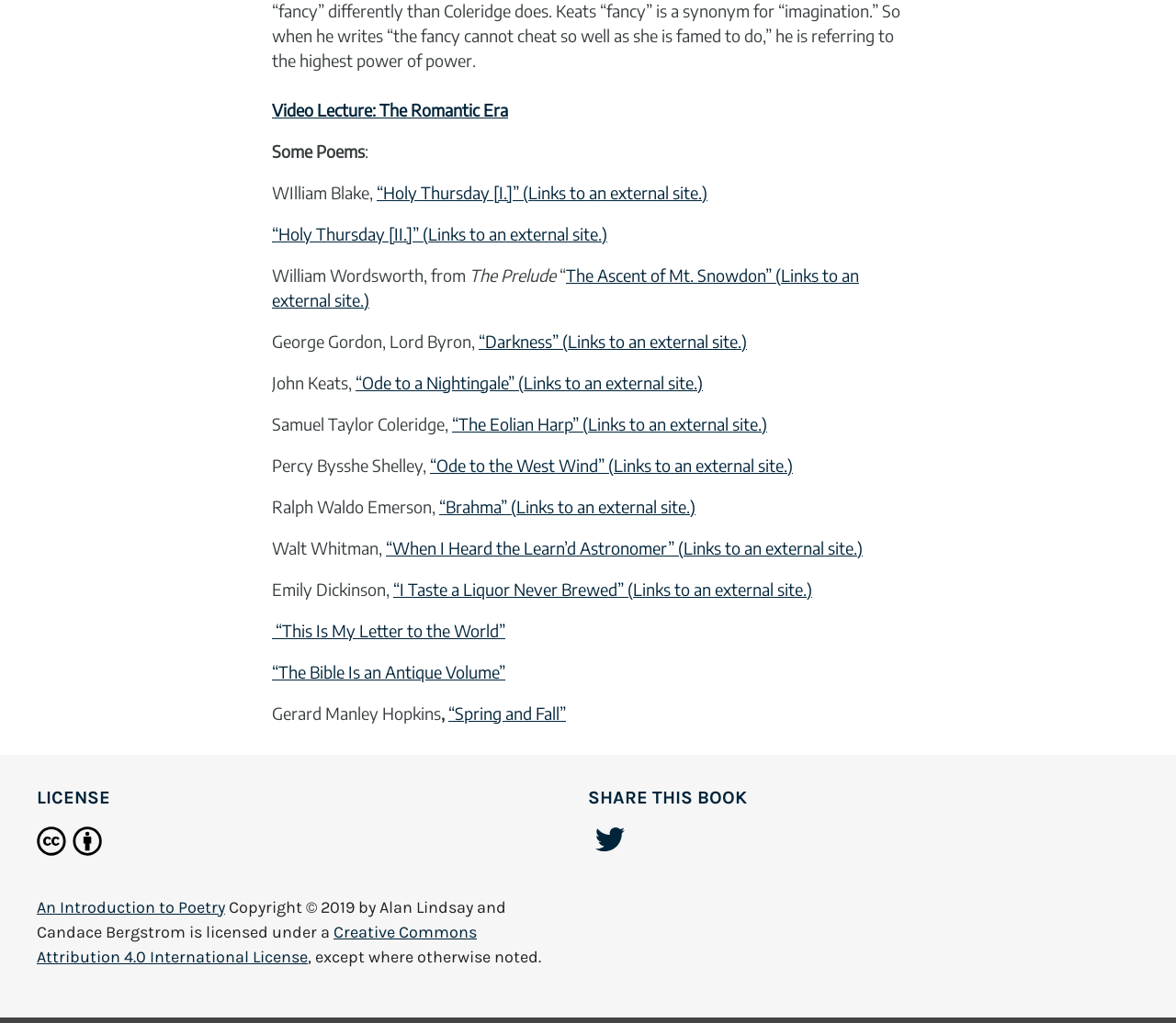Please identify the bounding box coordinates of the element on the webpage that should be clicked to follow this instruction: "Click on 'Video Lecture: The Romantic Era'". The bounding box coordinates should be given as four float numbers between 0 and 1, formatted as [left, top, right, bottom].

[0.231, 0.097, 0.432, 0.117]